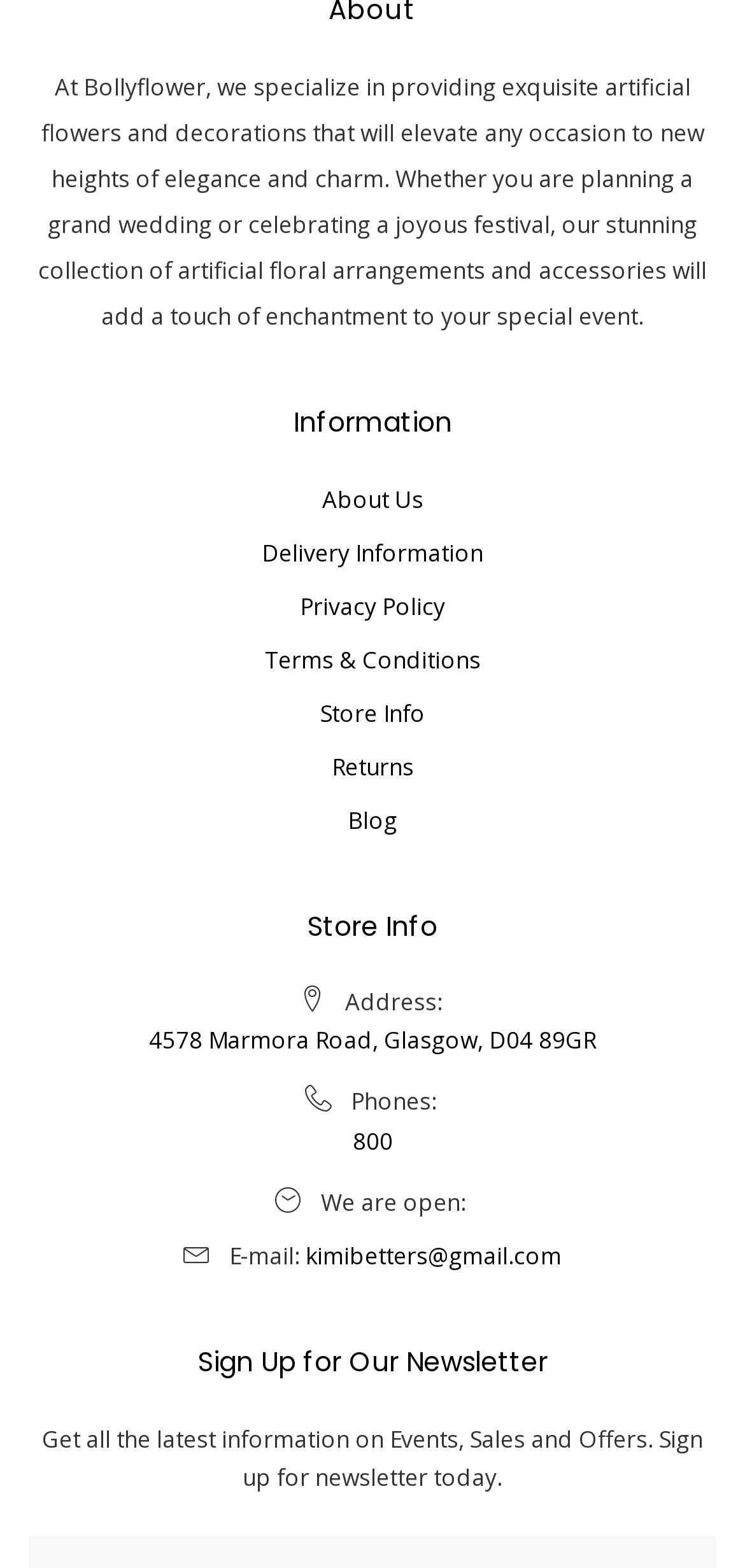Utilize the details in the image to thoroughly answer the following question: What is the purpose of the 'Sign Up for Our Newsletter' section?

I found the purpose of the 'Sign Up for Our Newsletter' section by reading the text below the heading, which says 'Get all the latest information on Events, Sales and Offers. Sign up for newsletter today'.